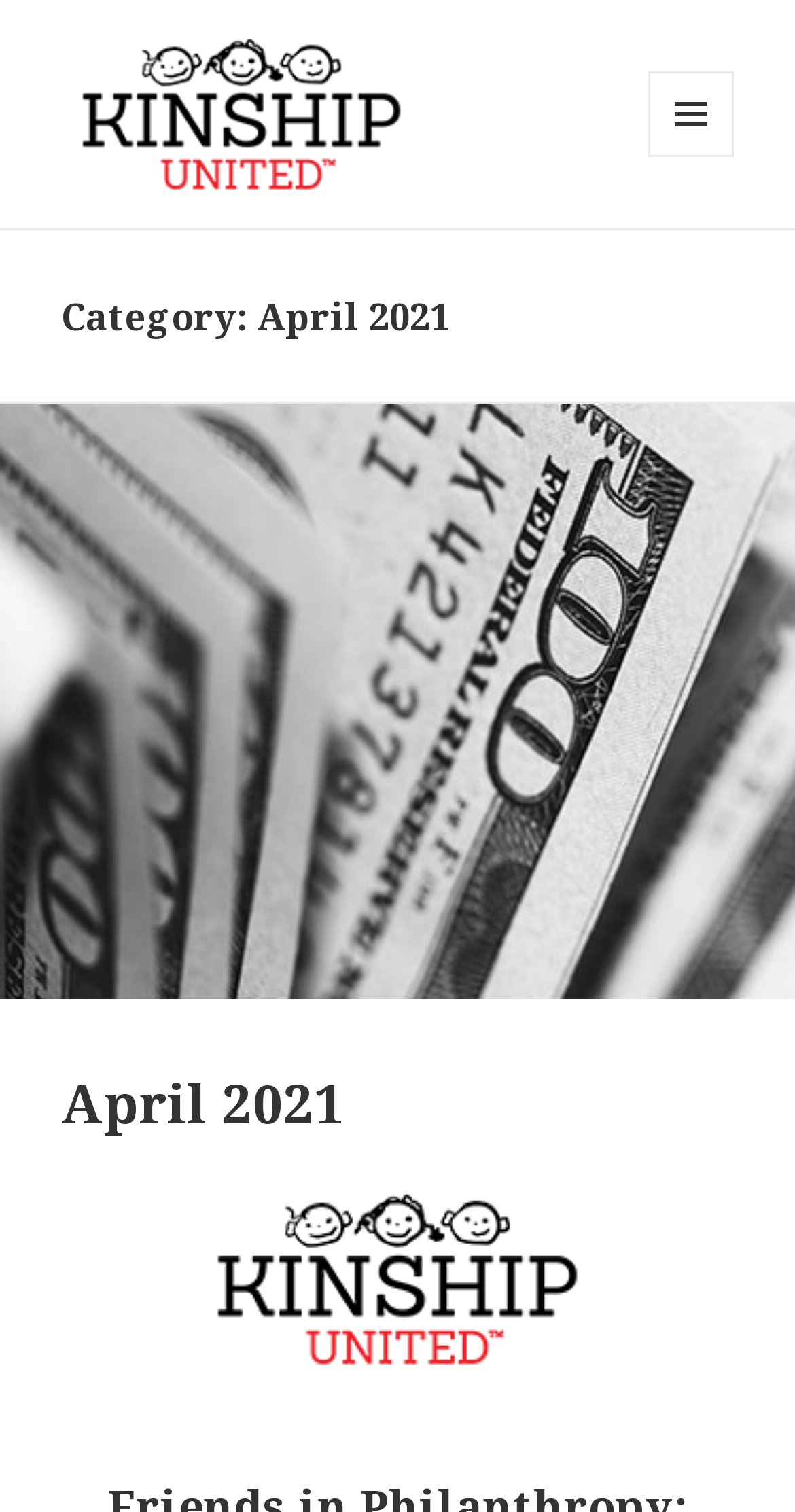What is the text of the first heading element?
Answer the question in as much detail as possible.

The first heading element is located below the menu button and has the text 'April 2021', which is also the category of the current webpage.